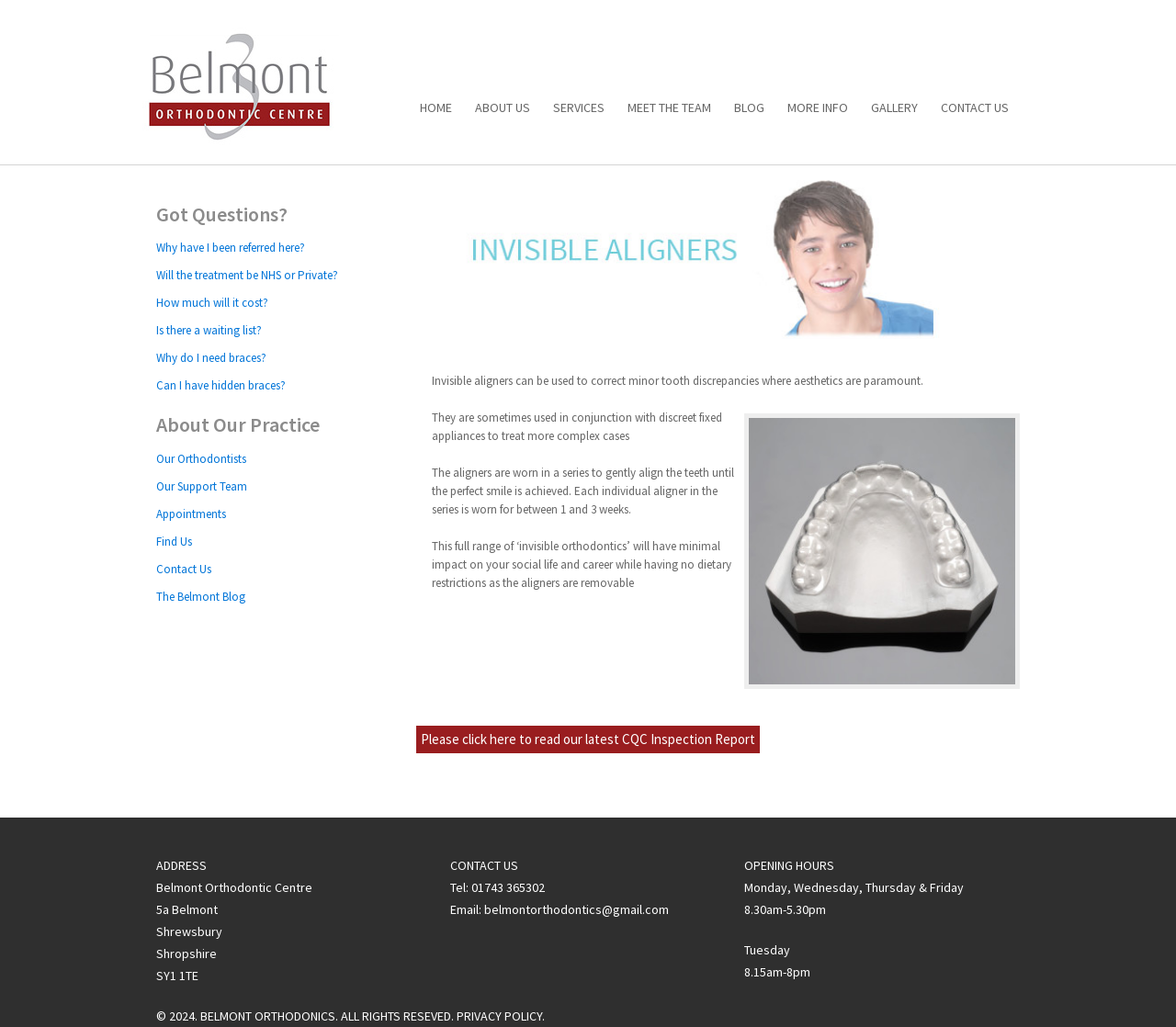Please determine the bounding box coordinates for the element that should be clicked to follow these instructions: "Click HOME".

[0.347, 0.085, 0.394, 0.123]